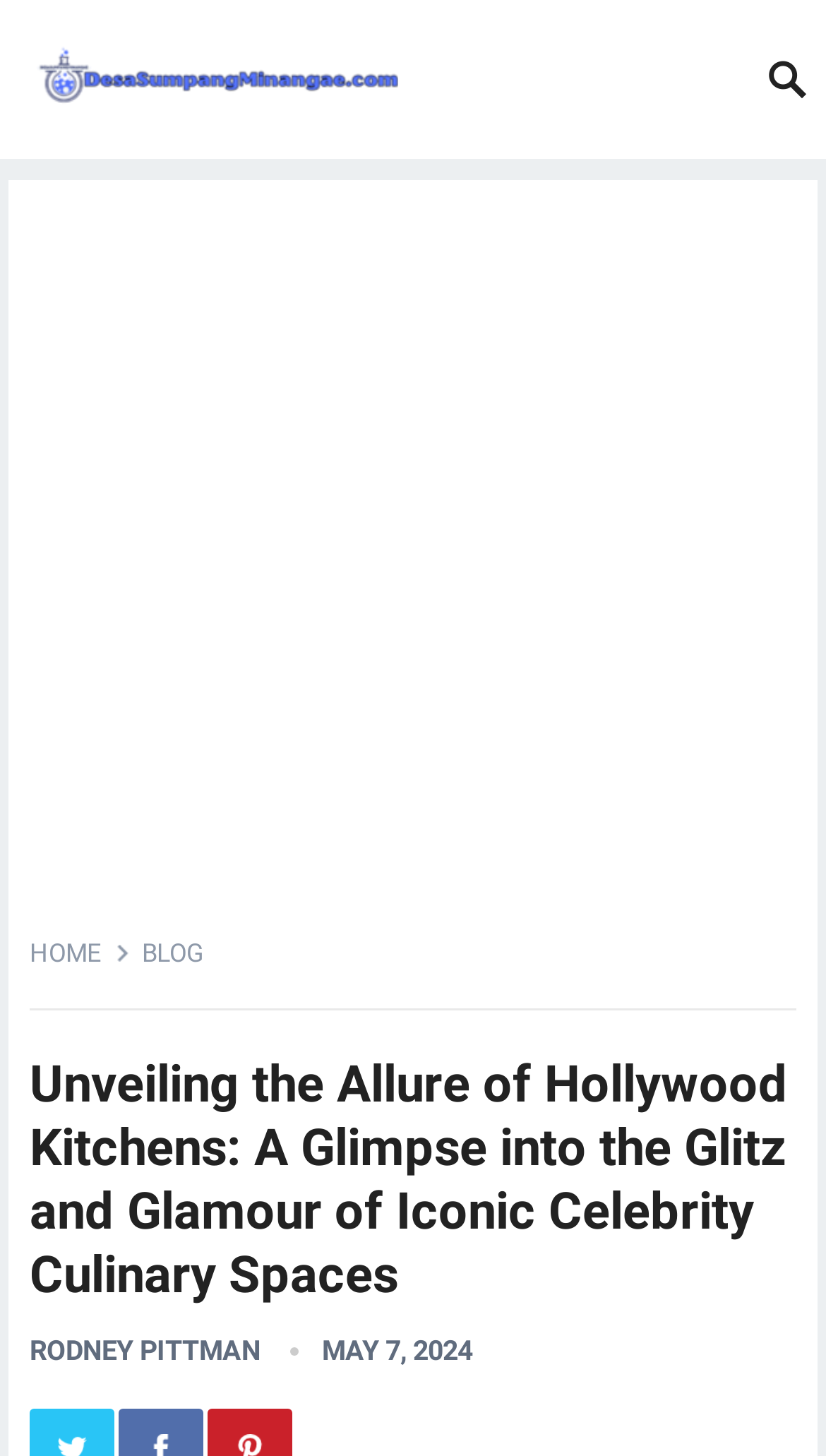Using the provided description aria-label="Advertisement" name="aswift_1" title="Advertisement", find the bounding box coordinates for the UI element. Provide the coordinates in (top-left x, top-left y, bottom-right x, bottom-right y) format, ensuring all values are between 0 and 1.

[0.0, 0.15, 1.0, 0.623]